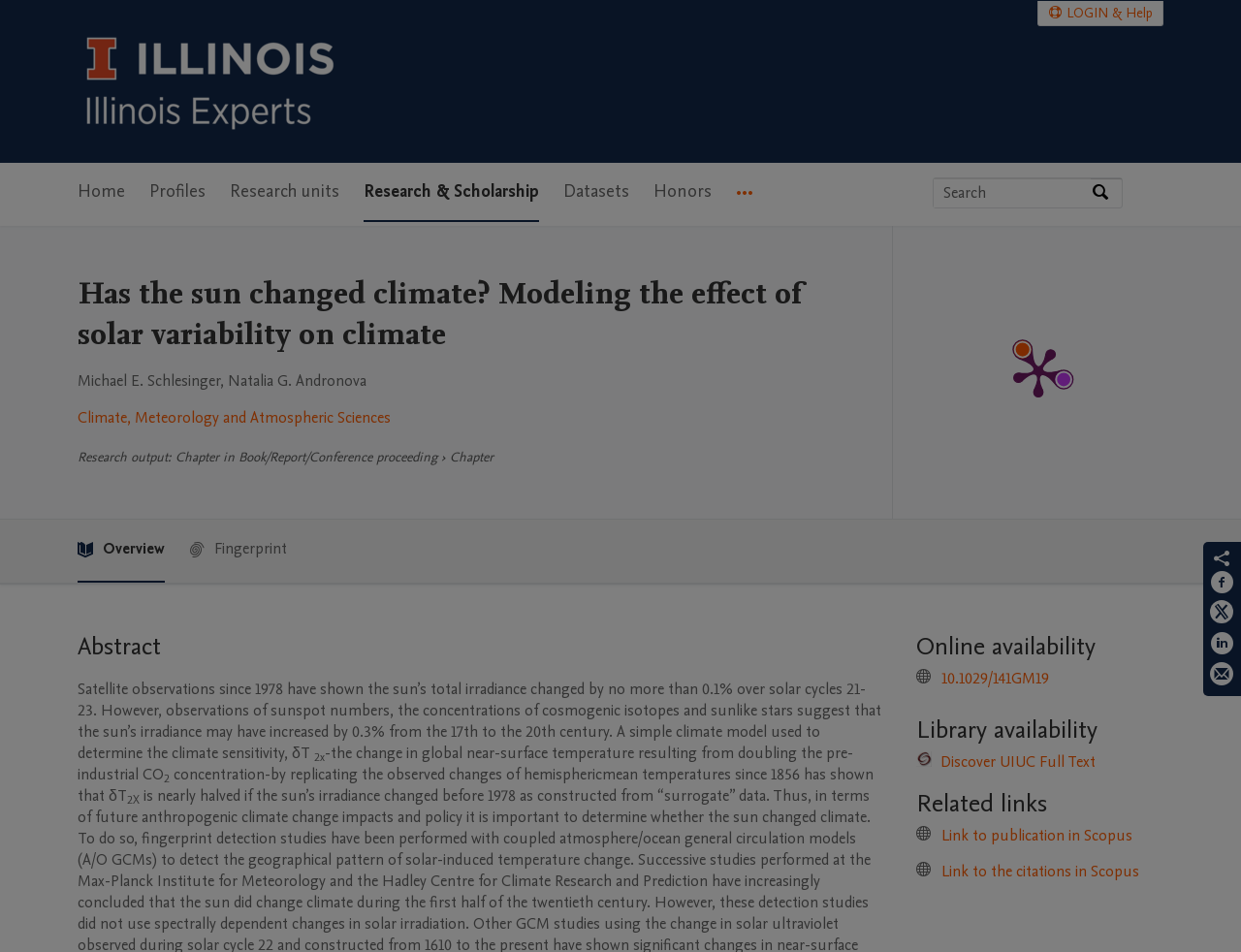Based on the image, provide a detailed response to the question:
How many navigation options are available?

I found the answer by looking at the main navigation section, which has 7 menu items: 'Home', 'Profiles', 'Research units', 'Research & Scholarship', 'Datasets', 'Honors', and 'More navigation options'.